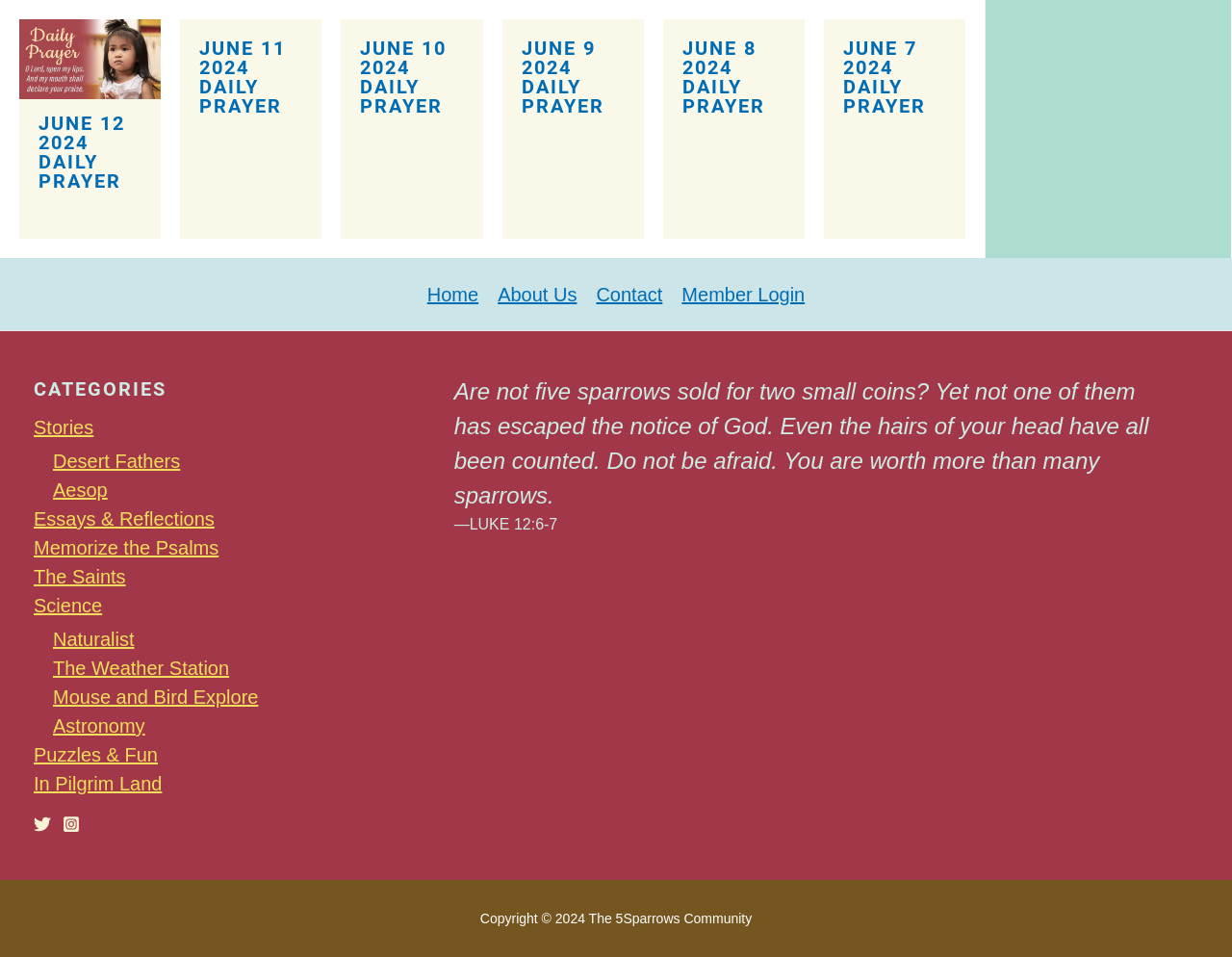What is the name of the community that owns the copyright?
Carefully analyze the image and provide a thorough answer to the question.

The footer section of the webpage contains a copyright notice, which states that the content is copyrighted by 'The 5Sparrows Community'.